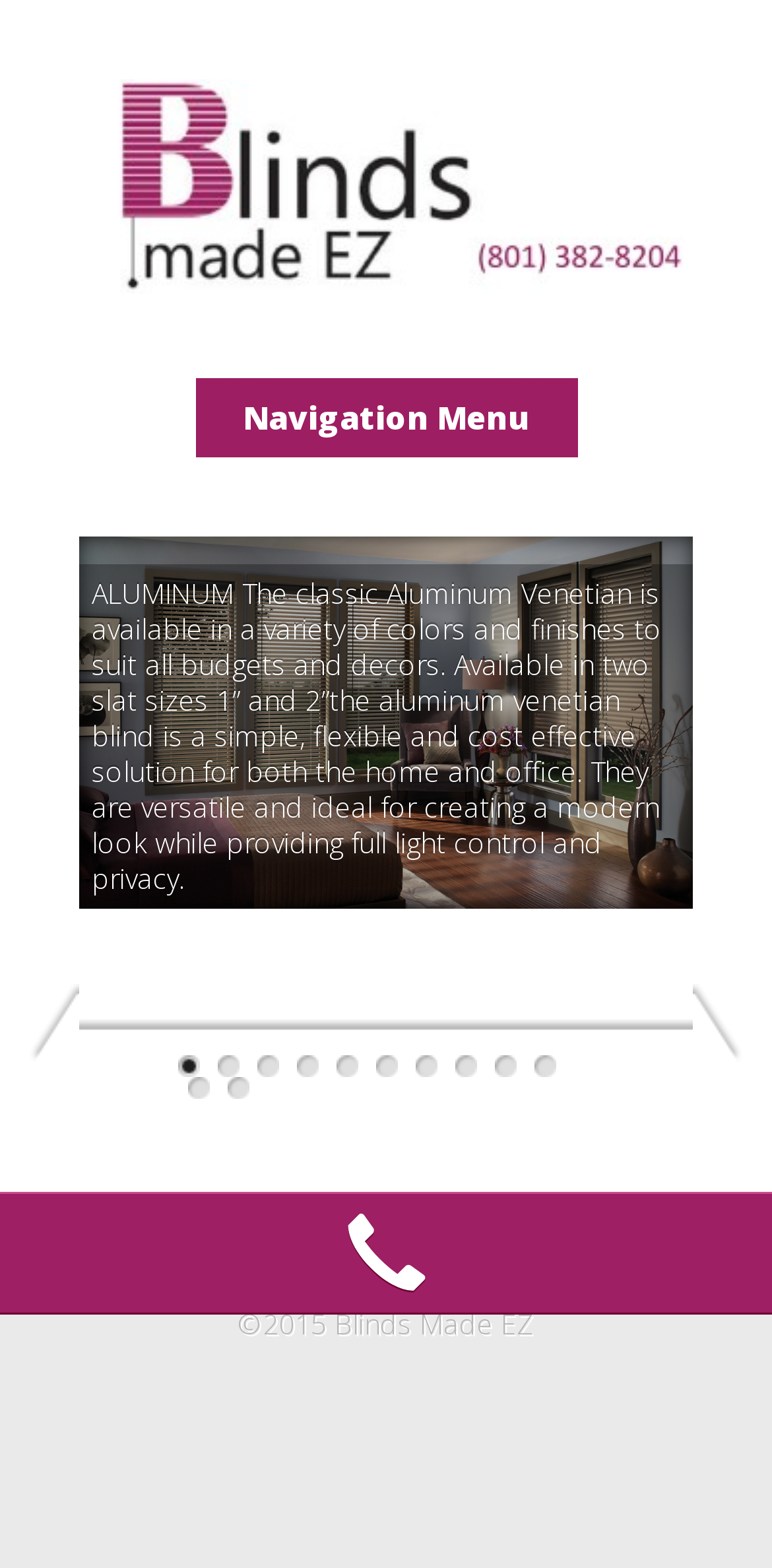How many types of blinds are described?
Give a one-word or short phrase answer based on the image.

9